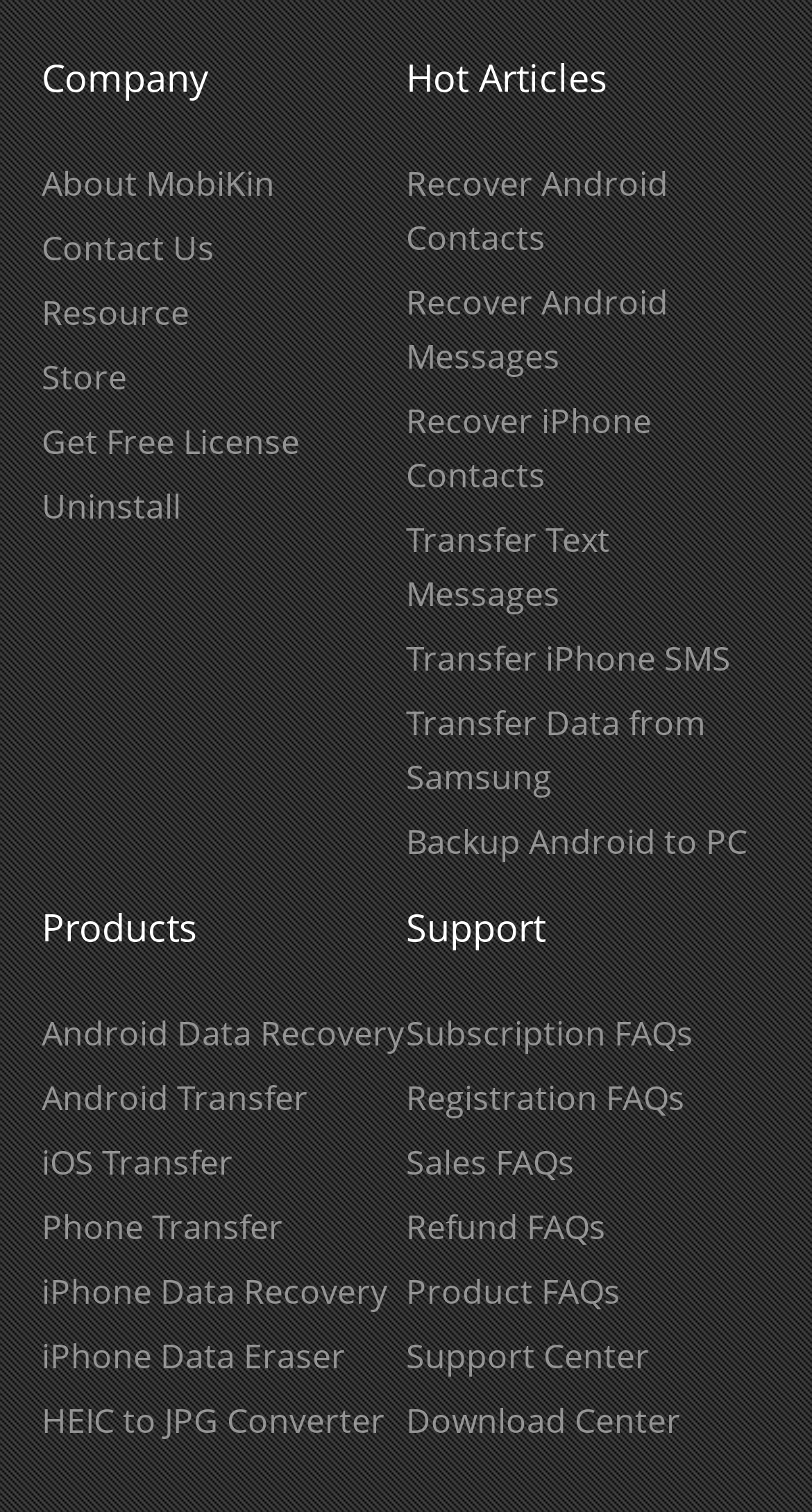Using the information in the image, could you please answer the following question in detail:
How many links are under the 'Company' heading?

I counted the number of links under the 'Company' heading, which starts from 'About MobiKin' to 'Uninstall', and found that there are 6 links in total.